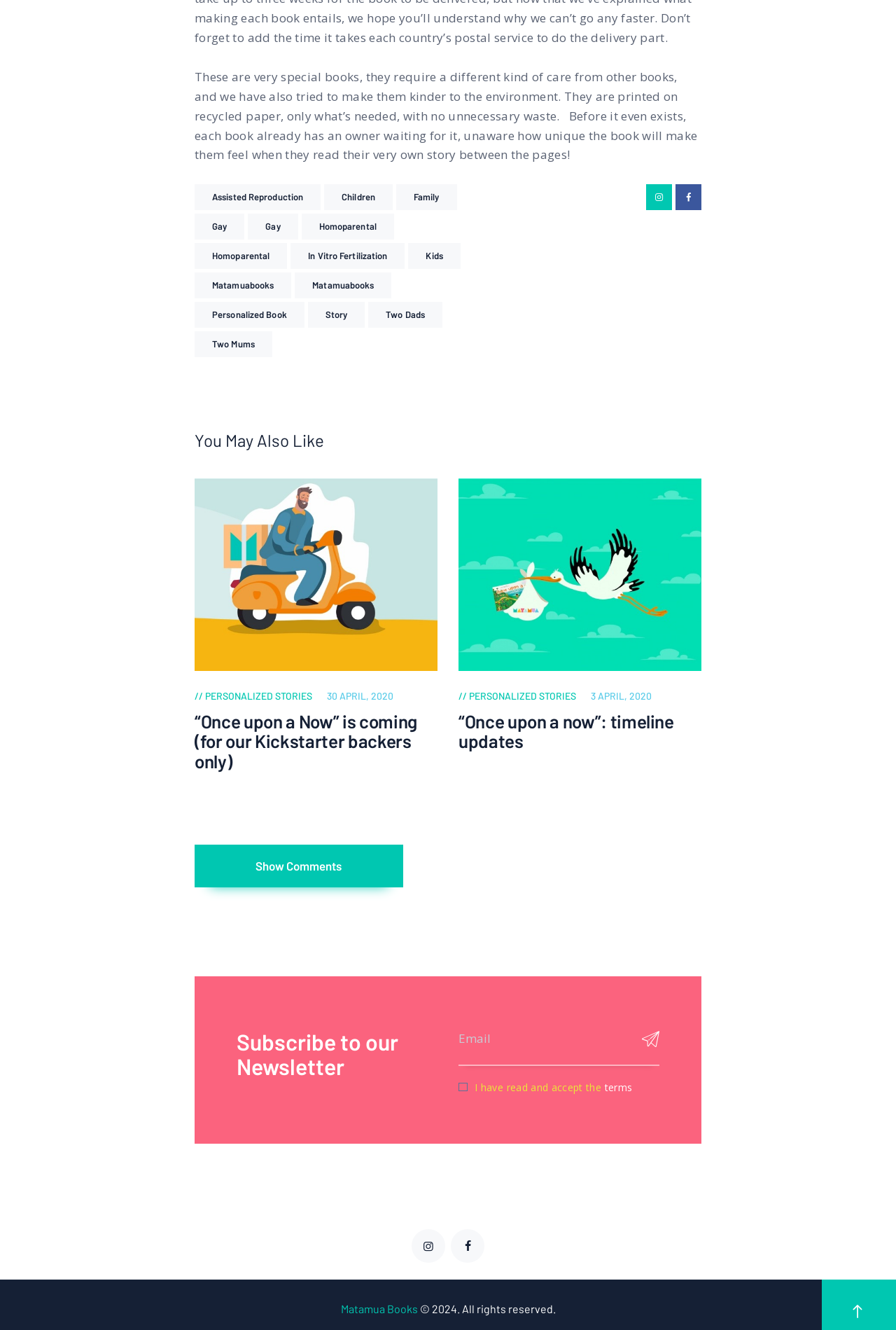Find and provide the bounding box coordinates for the UI element described with: "homoparental".

[0.336, 0.161, 0.44, 0.18]